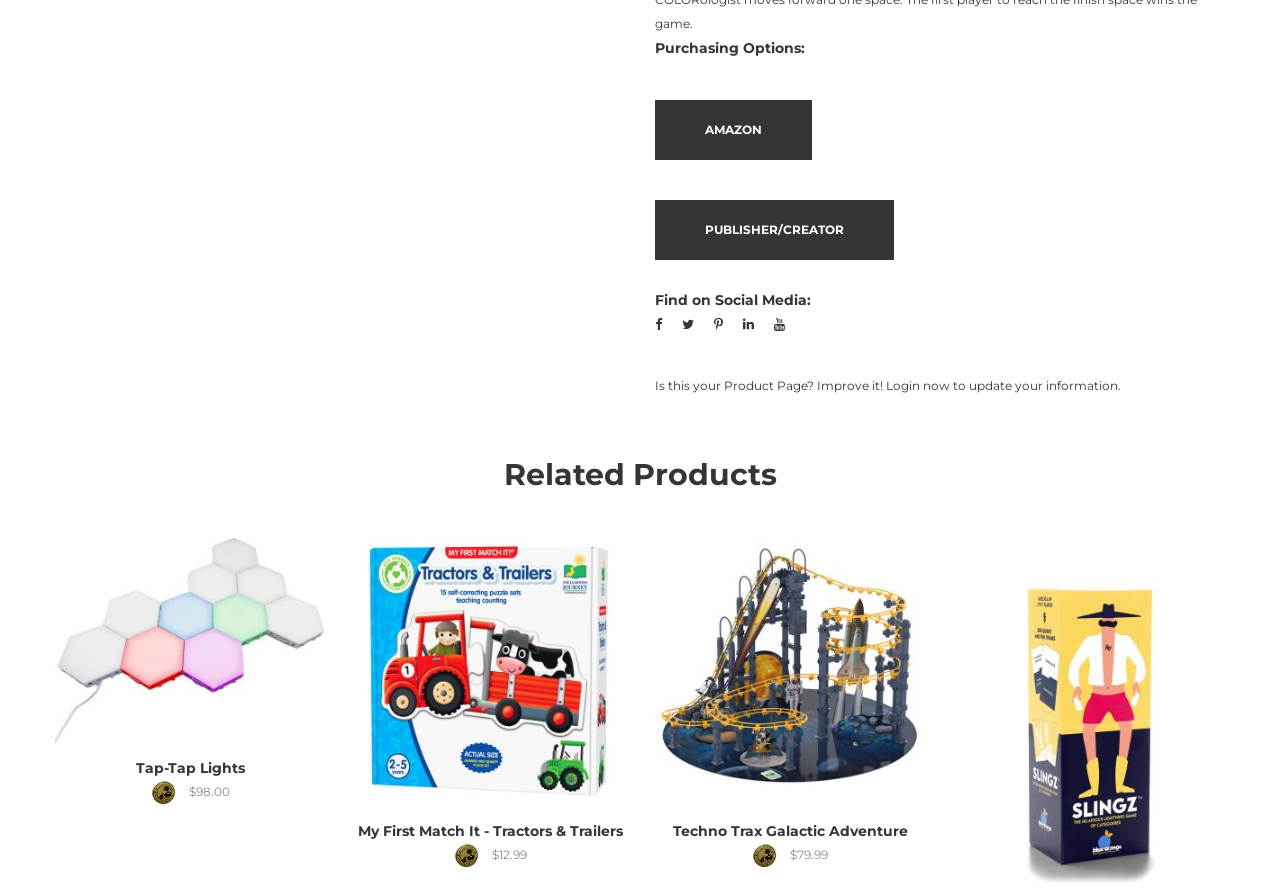Identify the bounding box for the element characterized by the following description: "Techno Trax Galactic Adventure".

[0.525, 0.92, 0.709, 0.941]